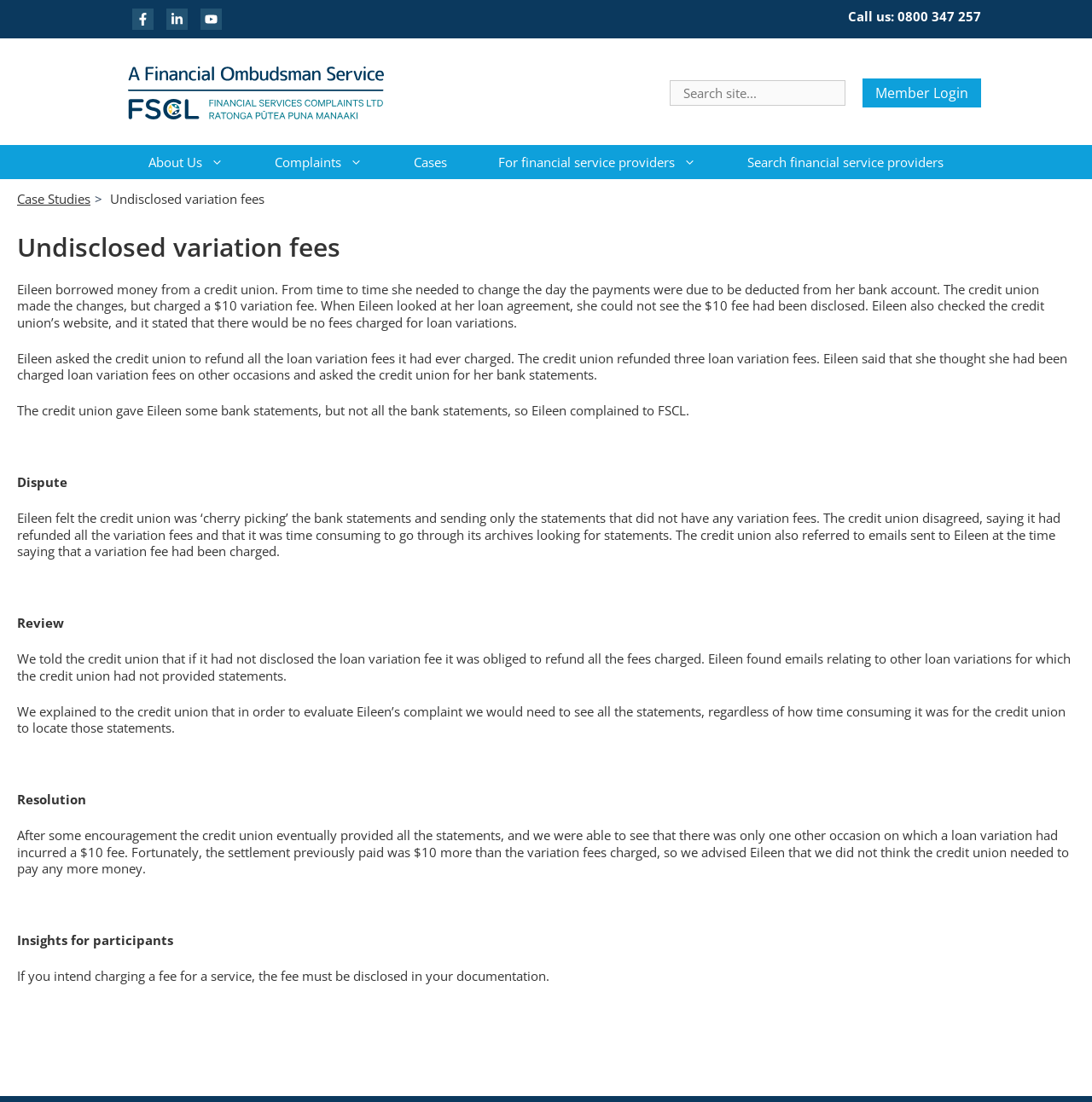Use a single word or phrase to answer the question: 
What is the name of the company?

Financial Services Complaints Ltd